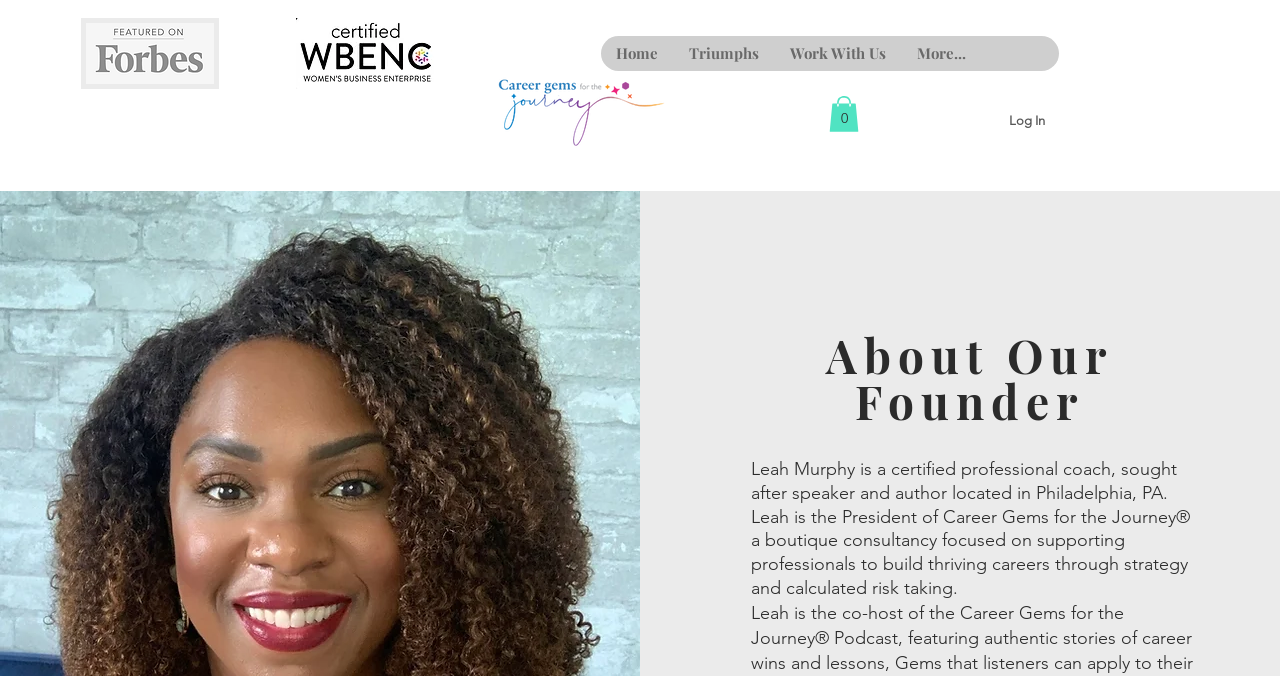What is the profession of Leah Murphy? Examine the screenshot and reply using just one word or a brief phrase.

Coach